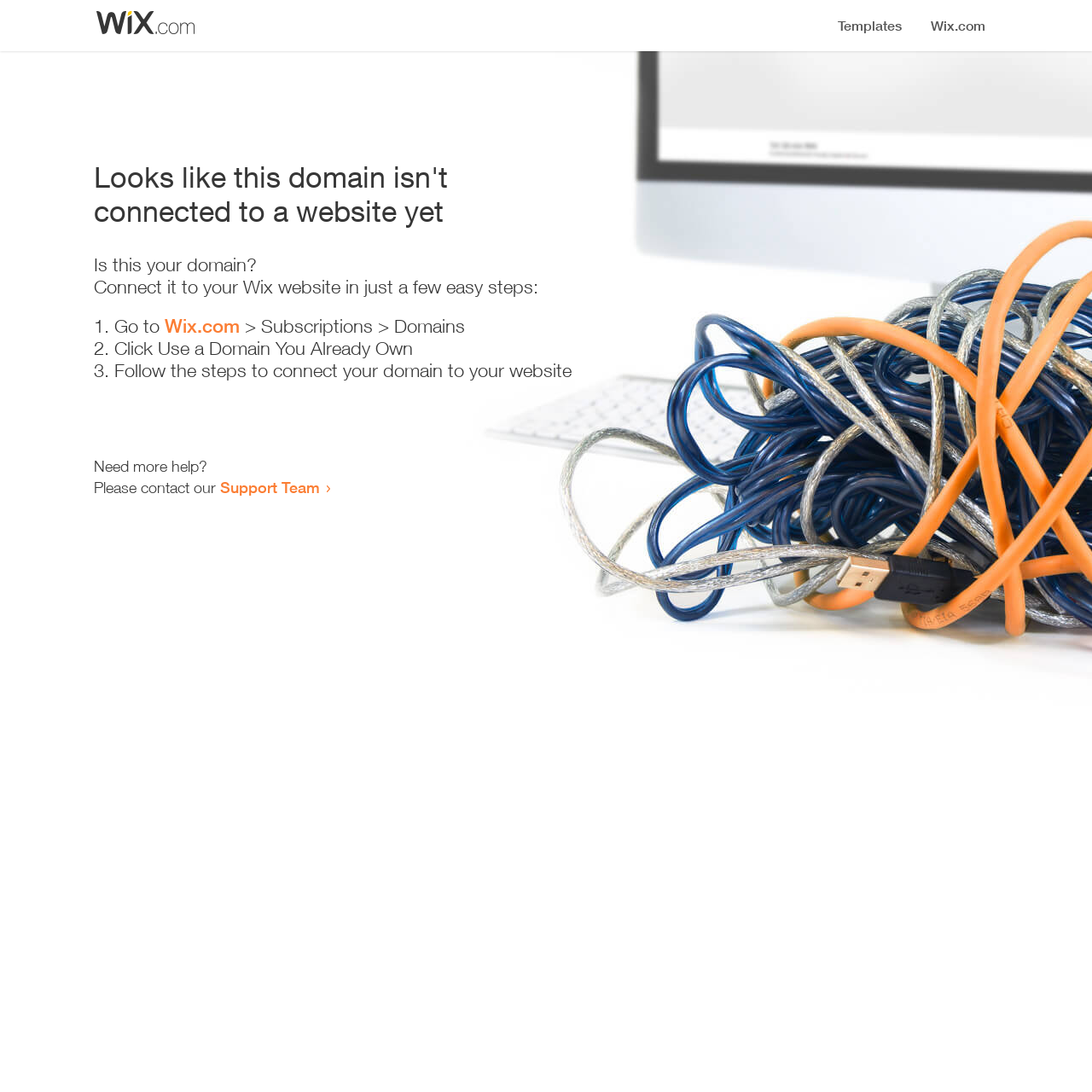What is the user required to do at Wix.com?
Answer the question in as much detail as possible.

According to the instructions on the webpage, the user needs to go to Wix.com and navigate to 'Subscriptions > Domains' to connect their domain to their website.